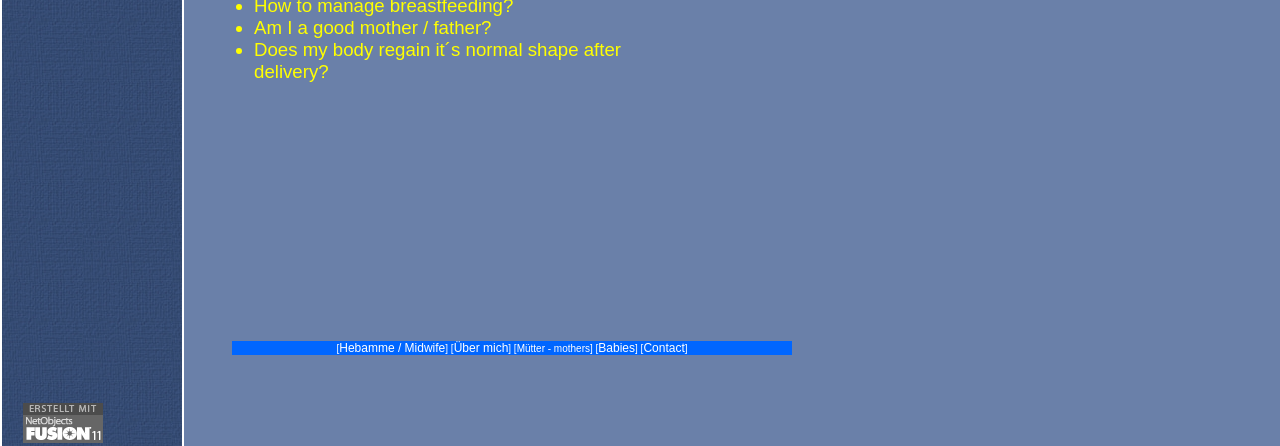Bounding box coordinates are specified in the format (top-left x, top-left y, bottom-right x, bottom-right y). All values are floating point numbers bounded between 0 and 1. Please provide the bounding box coordinate of the region this sentence describes: Über mich

[0.354, 0.764, 0.397, 0.796]